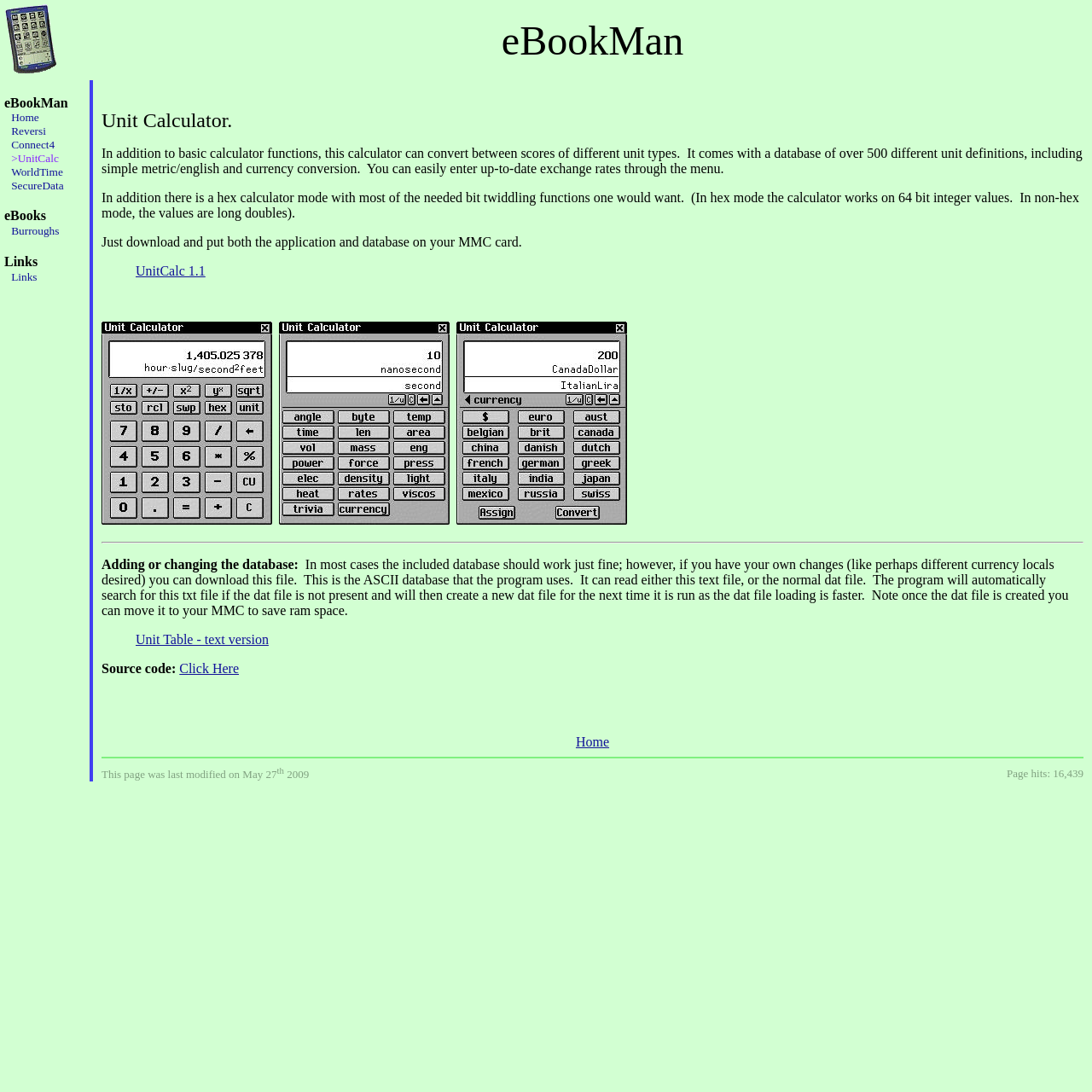Given the element description, predict the bounding box coordinates in the format (top-left x, top-left y, bottom-right x, bottom-right y), using floating point numbers between 0 and 1: My Shop

None